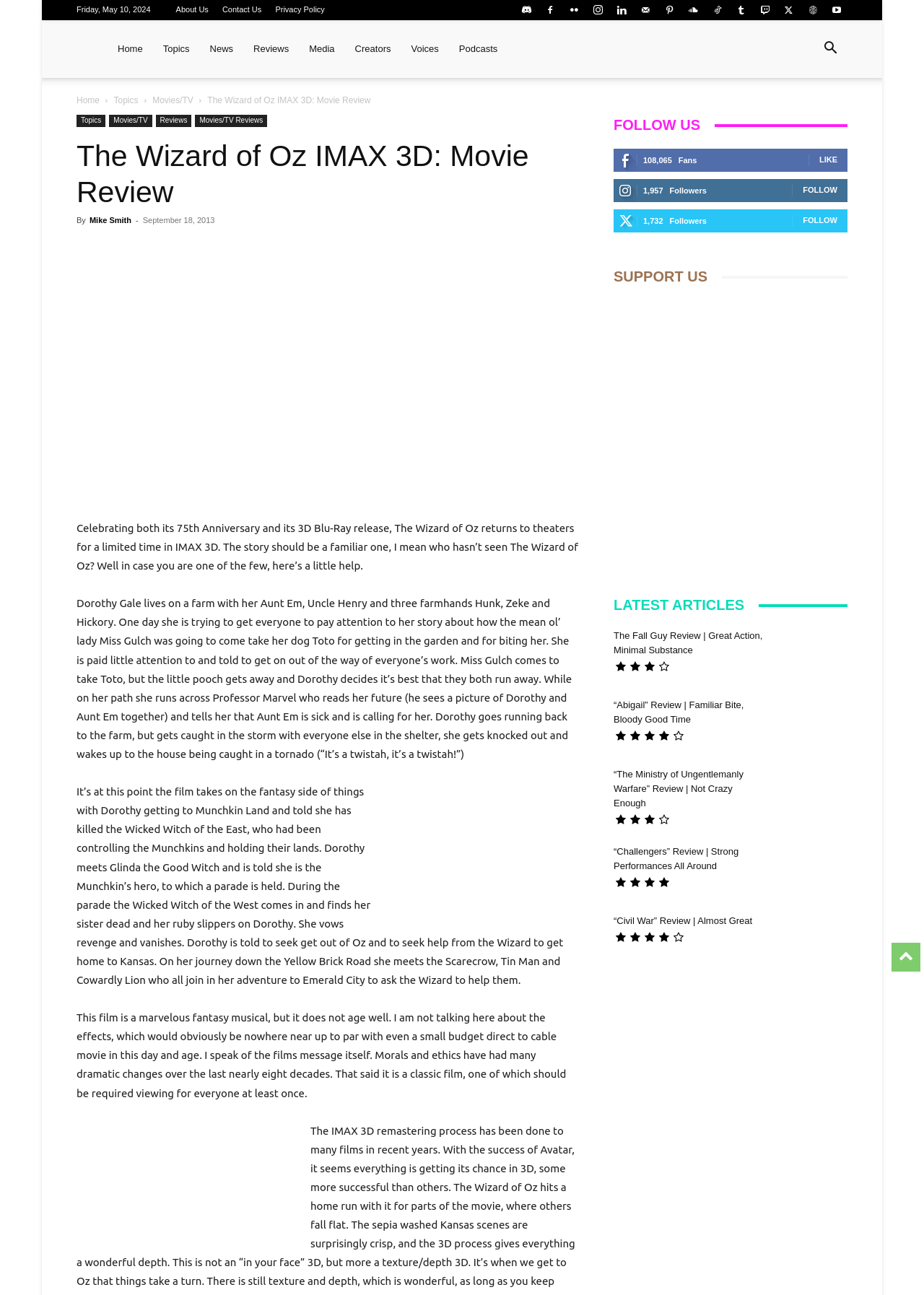Describe every aspect of the webpage in a detailed manner.

This webpage is a movie review page for "The Wizard of Oz IMAX 3D" on the Geek News Network website. At the top, there is a navigation bar with links to "About Us", "Contact Us", "Privacy Policy", and several social media icons. Below the navigation bar, there is a logo and a secondary navigation bar with links to "Home", "Topics", "News", "Reviews", "Media", "Creators", "Voices", and "Podcasts".

The main content of the page is a movie review article, which includes a title, "The Wizard of Oz IMAX 3D: Movie Review", and a brief summary of the movie's plot. The article is divided into several paragraphs, with images of Dorothy and the Wizard of Oz inserted throughout. The review discusses the movie's fantasy elements, its message, and how it has aged over time.

To the right of the main content, there is a sidebar with several sections. The first section is titled "FOLLOW US" and displays the number of fans and followers, with links to like and follow the page. The second section is titled "SUPPORT US" and includes a link to support the team. The third section is titled "LATEST ARTICLES" and lists a recent article with a link to read more.

At the bottom of the page, there is a complementary section with a heading and several links.